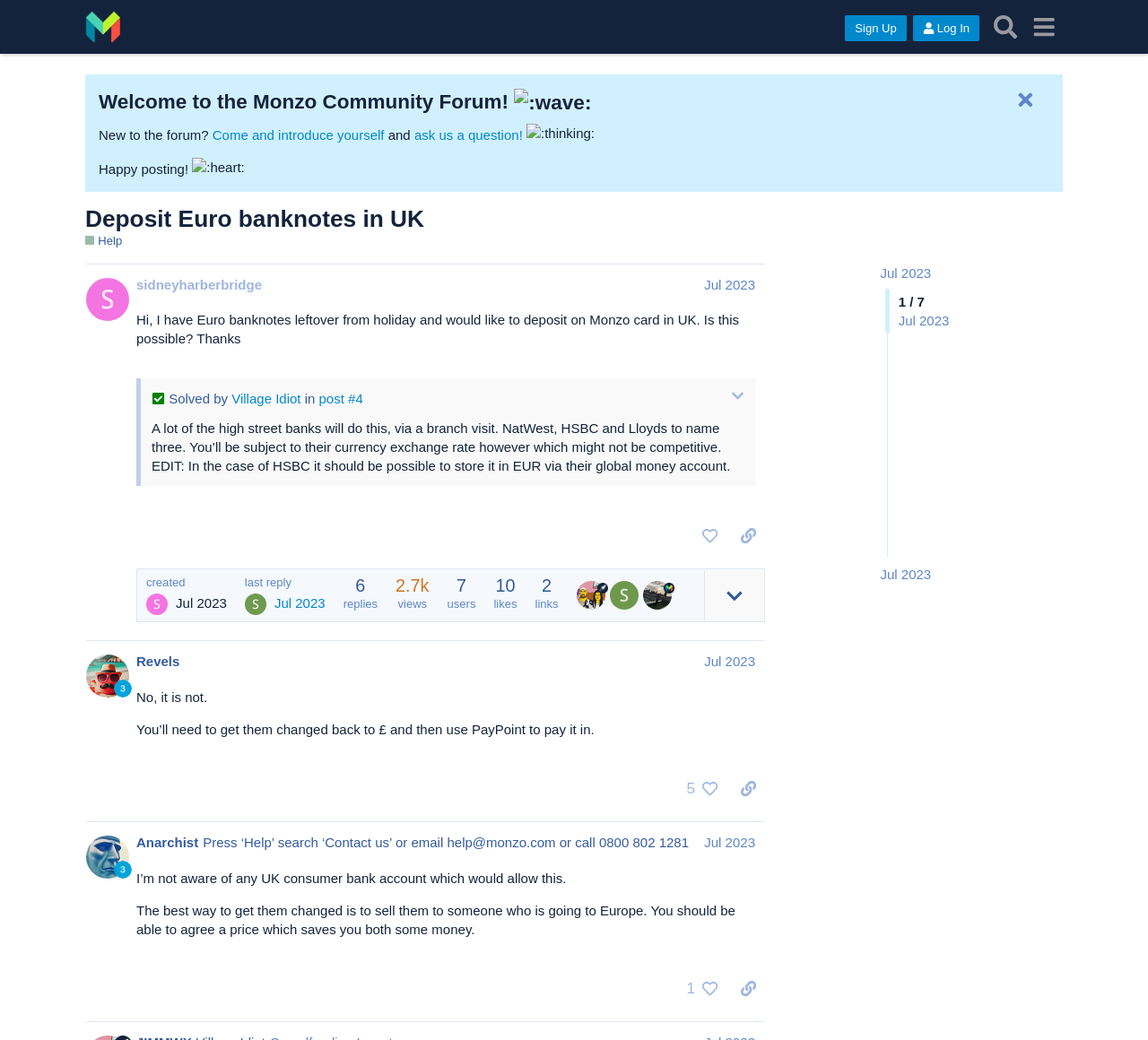Generate a comprehensive description of the webpage.

This webpage is a forum discussion on the Monzo Community platform. At the top, there is a header section with a logo and navigation buttons, including "Sign Up", "Log In", "Search", and a menu button. Below the header, there is a welcome message with a waving hand emoji and a brief introduction to the forum.

The main content of the page is a discussion thread with multiple posts. The first post, labeled as "post #1", is from a user named "sidneyharberbridge" and asks about depositing Euro banknotes on a Monzo card in the UK. The post has a "Solved" label and includes a quote from another user, "Village Idiot". There are also buttons to expand or collapse the quote and to copy a link to the post.

Below the first post, there are several other posts, including one from a user named "Revels". Each post has a heading with the user's name and the date of the post, as well as a block of text with the user's message. Some posts also include images, links, and quotes from other users.

On the right side of the page, there are several statistics and links, including the number of replies, views, users, likes, and links in the discussion thread. There are also links to other topics, such as "investors" and "Monzo".